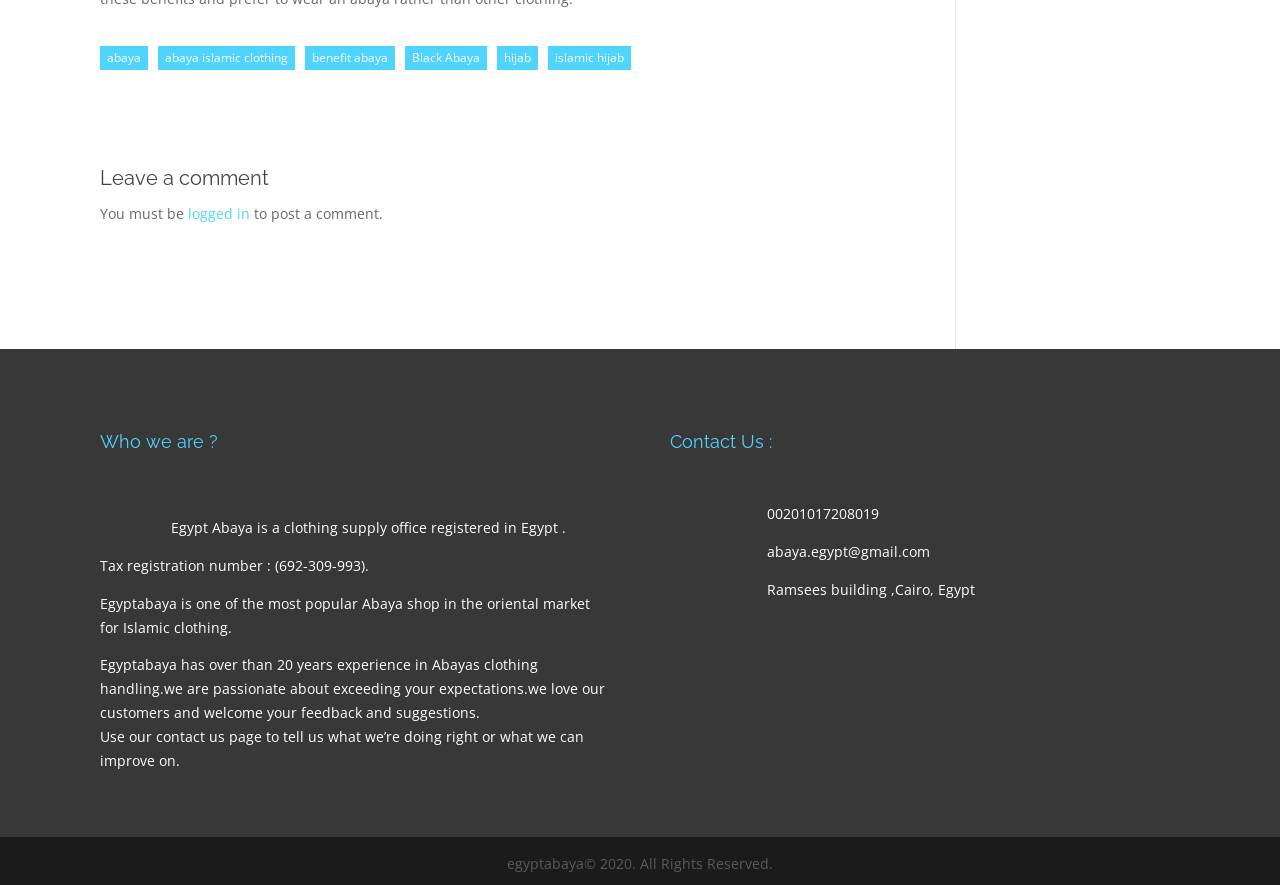Please locate the bounding box coordinates of the element that needs to be clicked to achieve the following instruction: "Visit the 'CWGC Archive'". The coordinates should be four float numbers between 0 and 1, i.e., [left, top, right, bottom].

None